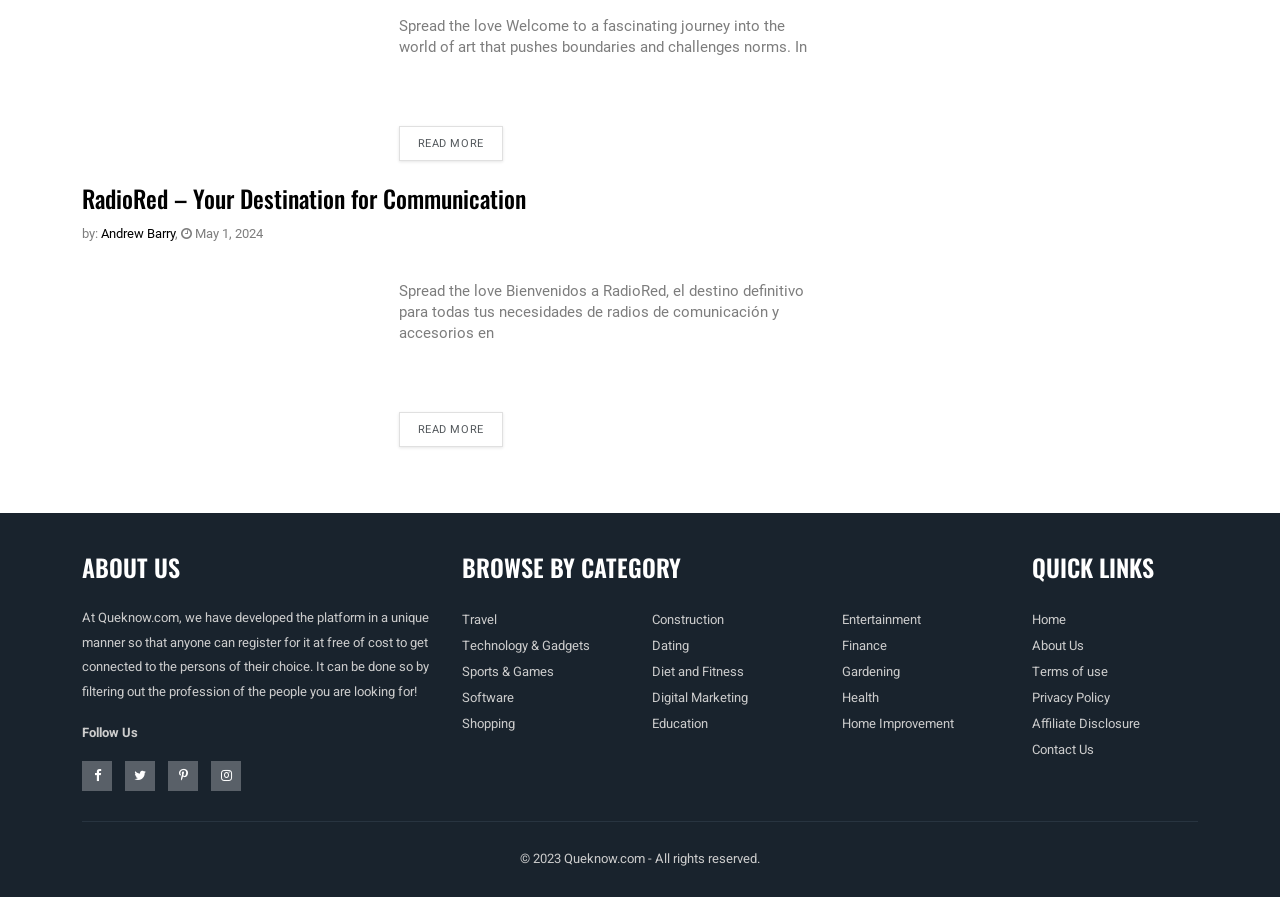What is the name of the website?
By examining the image, provide a one-word or phrase answer.

RadioRed